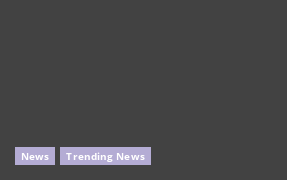Please respond in a single word or phrase: 
What type of content is suggested by the 'Trending News' button?

popular or noteworthy topics